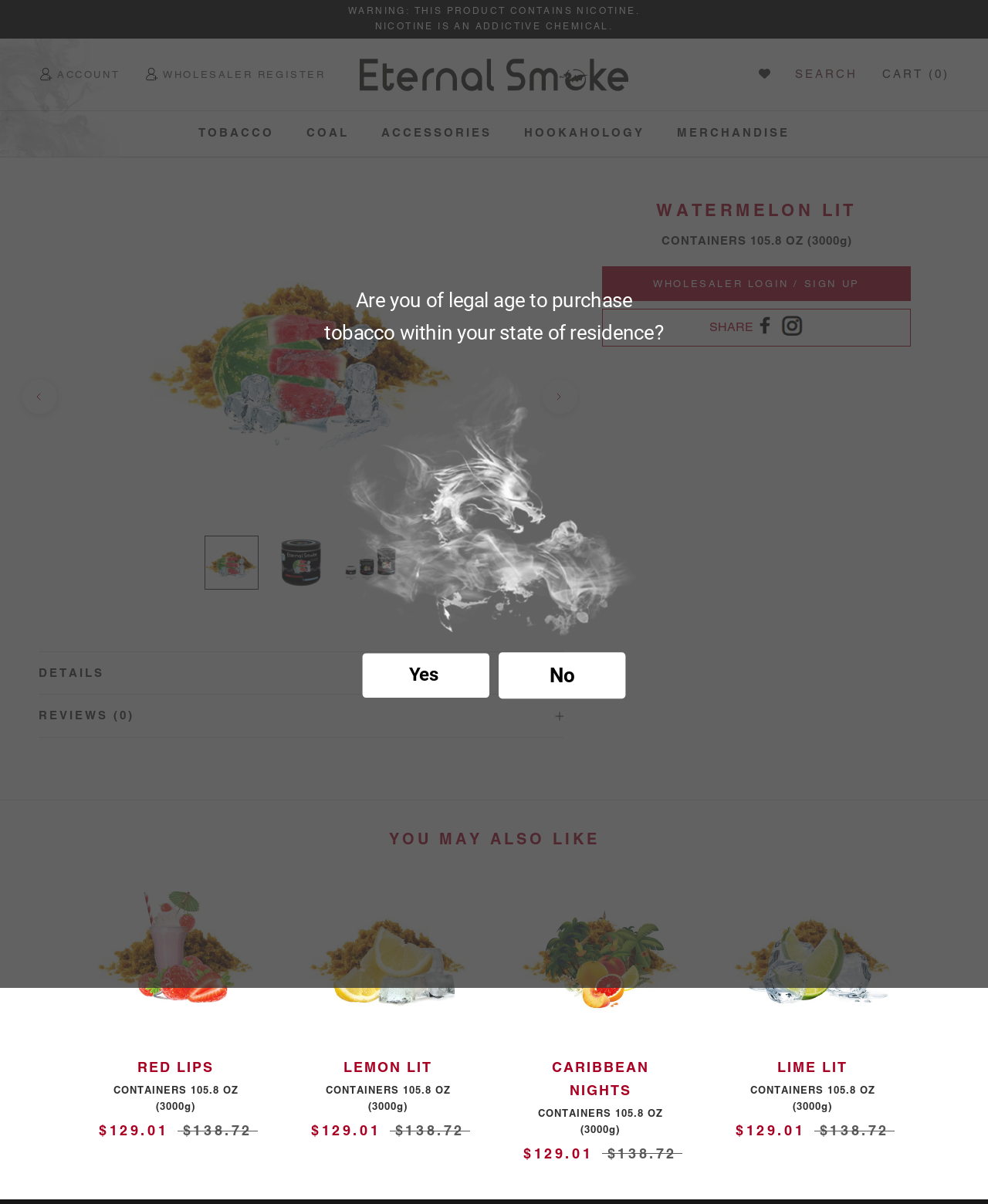What is the weight of the product?
Using the image, provide a concise answer in one word or a short phrase.

12 - 8.8 OZ (250g)